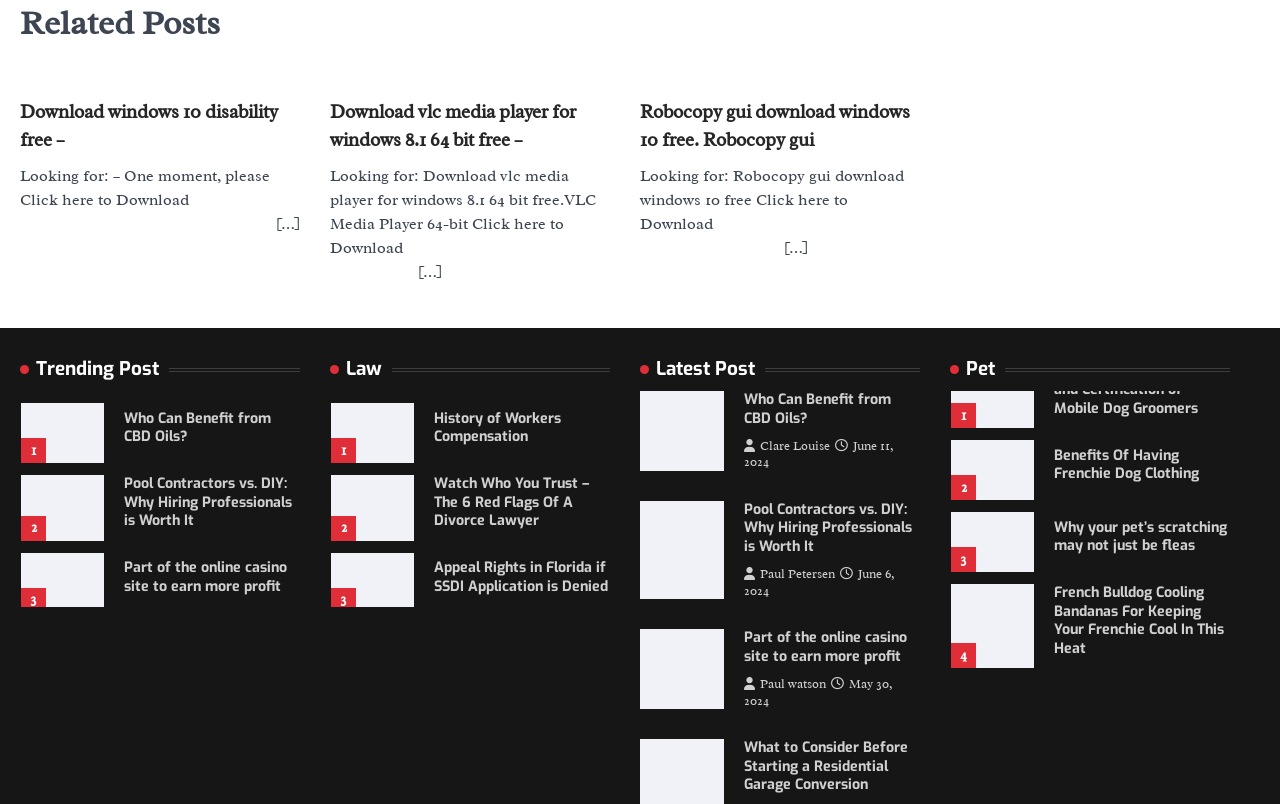Find the bounding box coordinates of the clickable element required to execute the following instruction: "Read 'Who Can Benefit from CBD Oils?' article". Provide the coordinates as four float numbers between 0 and 1, i.e., [left, top, right, bottom].

[0.097, 0.42, 0.234, 0.466]